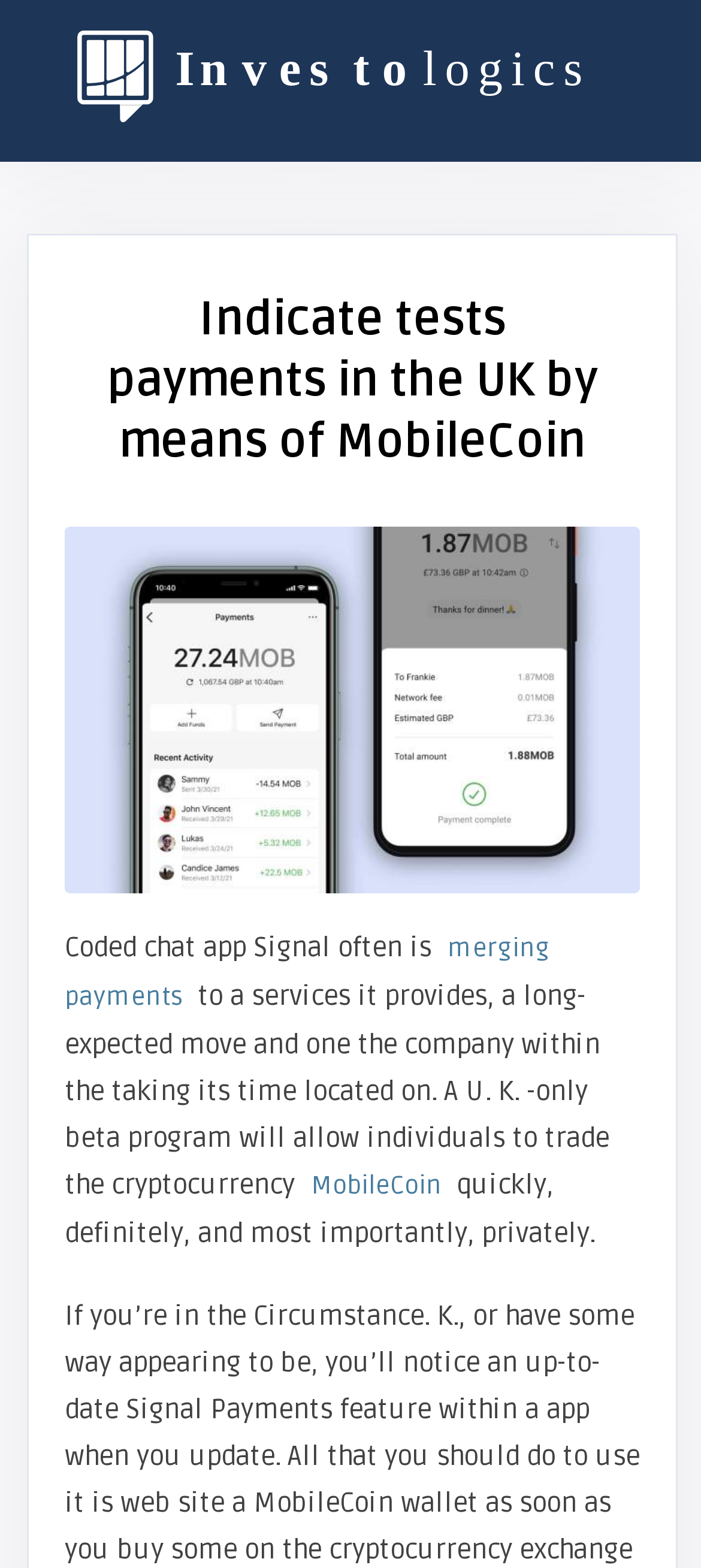Can you look at the image and give a comprehensive answer to the question:
What is the name of the company mentioned?

The name of the company mentioned is Investologics, which is also the text on the image at the top of the webpage.